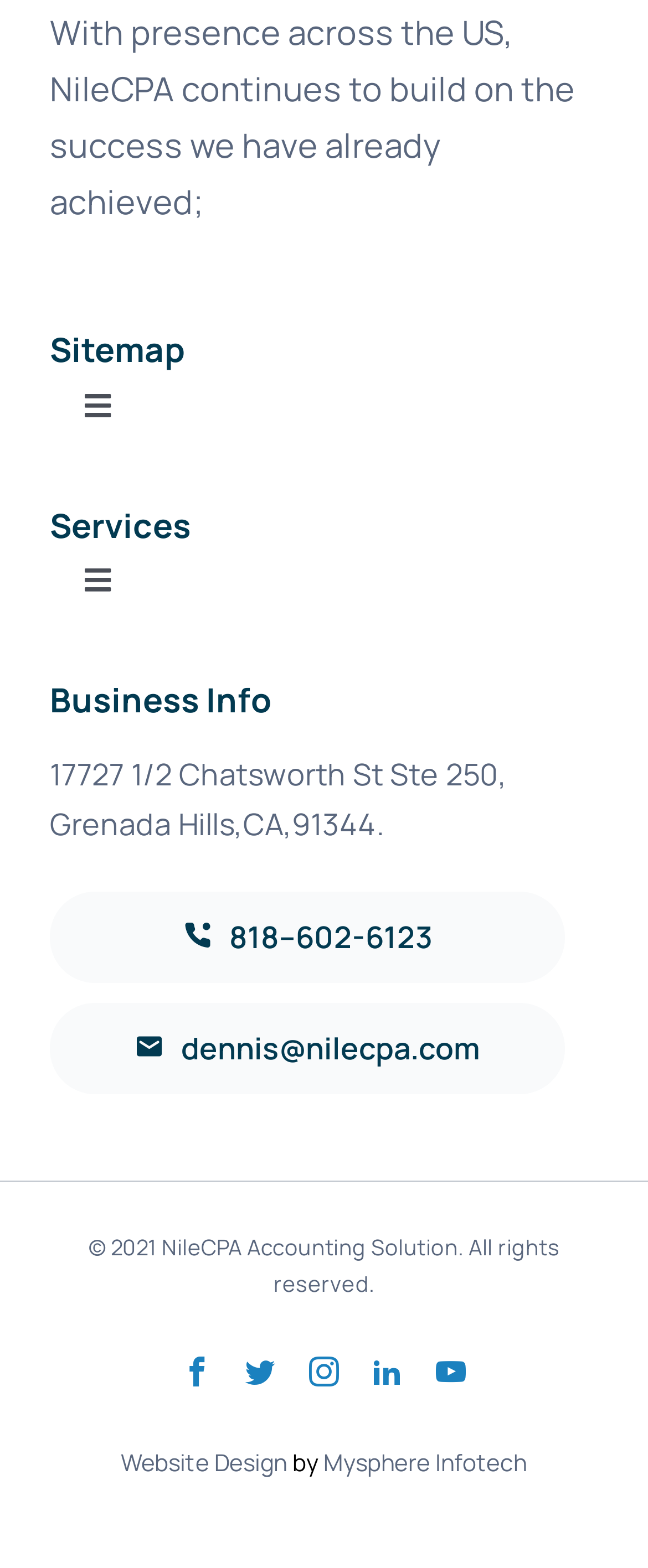Using the provided description Tax Return Review, find the bounding box coordinates for the UI element. Provide the coordinates in (top-left x, top-left y, bottom-right x, bottom-right y) format, ensuring all values are between 0 and 1.

[0.0, 0.601, 1.0, 0.67]